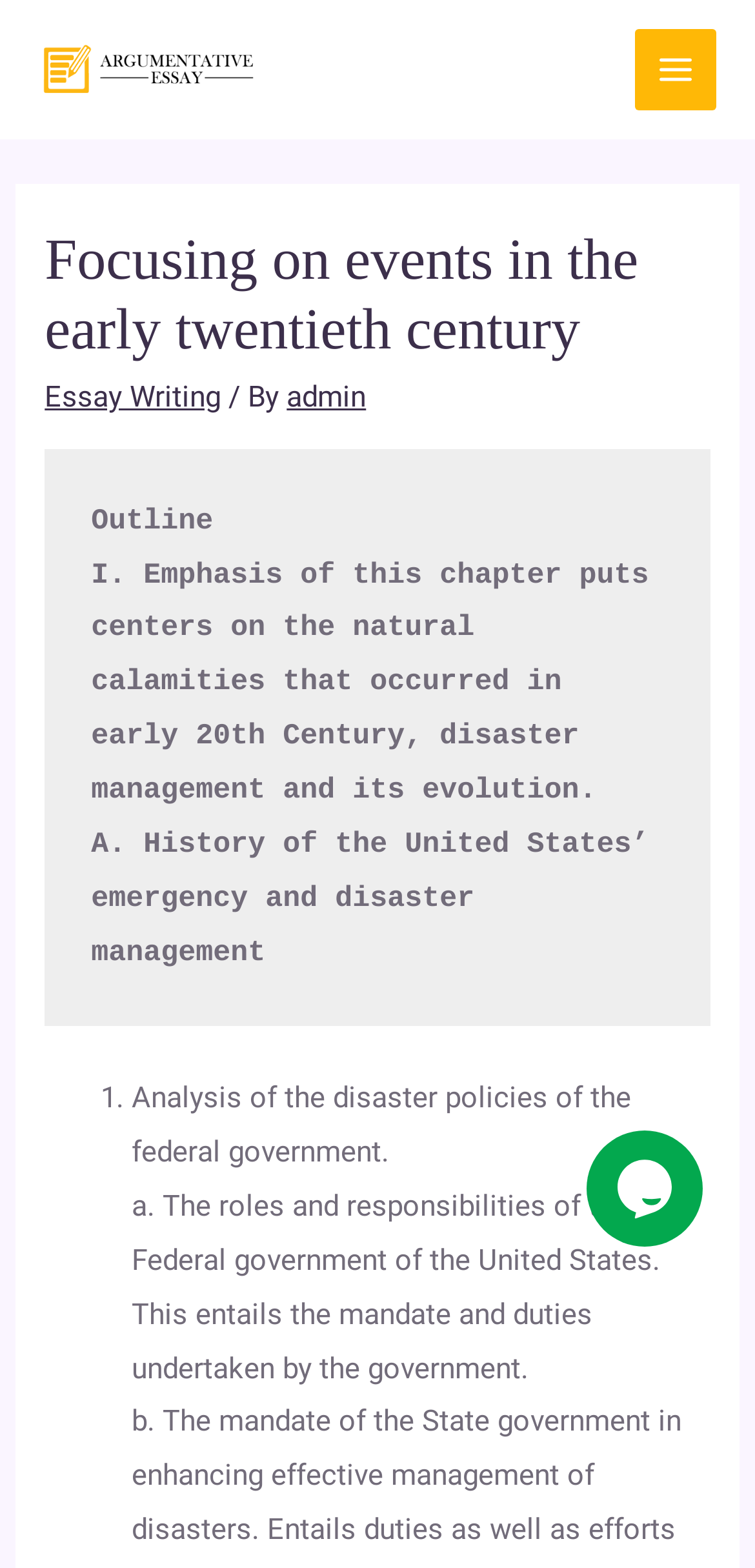What is the role of the Federal government in disaster management?
Provide an in-depth and detailed answer to the question.

According to the outline section, the role of the Federal government in disaster management entails the mandate and duties undertaken by the government, as mentioned in point 'a. The roles and responsibilities of the Federal government of the United States'.